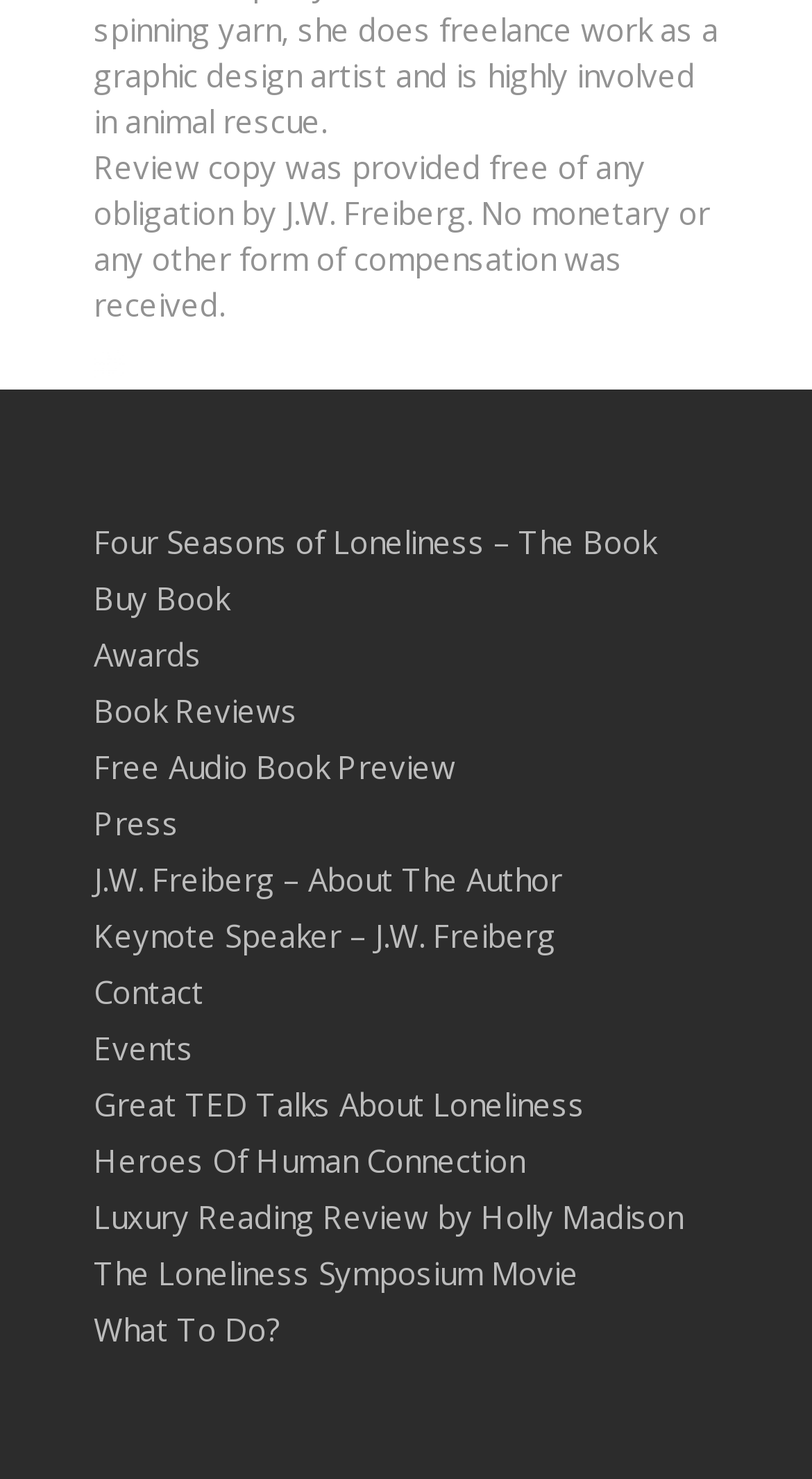Provide the bounding box coordinates of the UI element that matches the description: "Facebook".

None